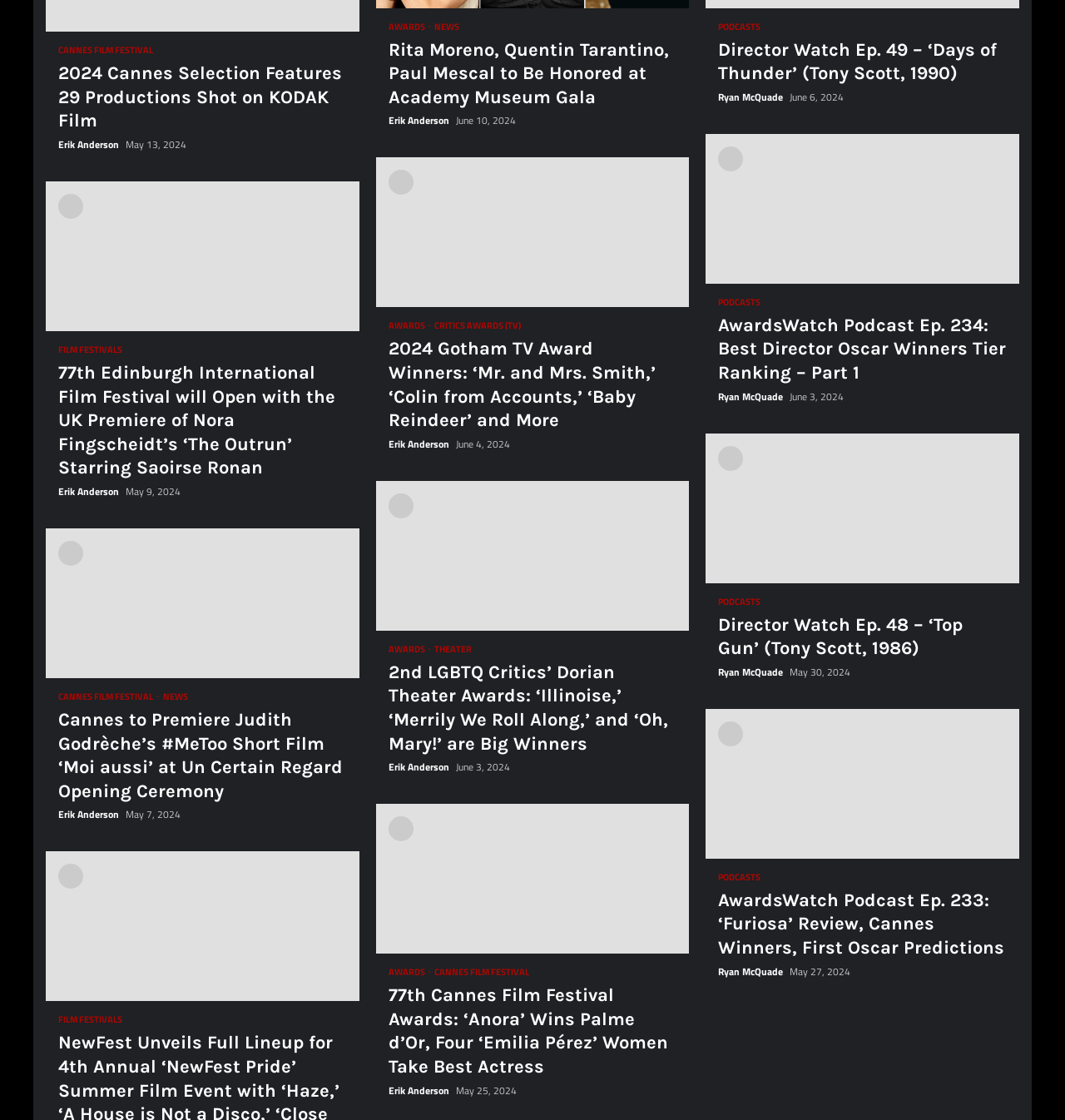Identify the bounding box coordinates of the clickable region to carry out the given instruction: "Browse the 'AWARDS' section".

[0.365, 0.02, 0.404, 0.028]